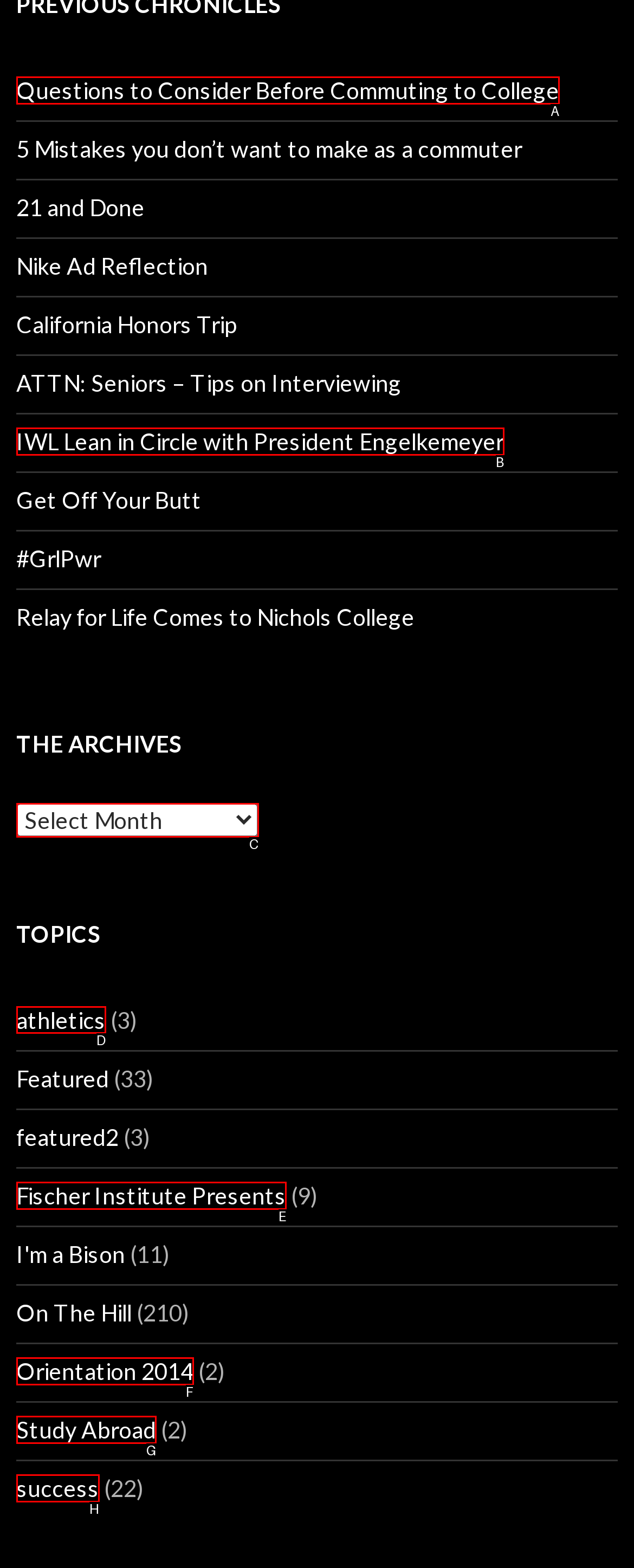Select the letter of the UI element you need to click on to fulfill this task: Select 'athletics' from the topics. Write down the letter only.

D